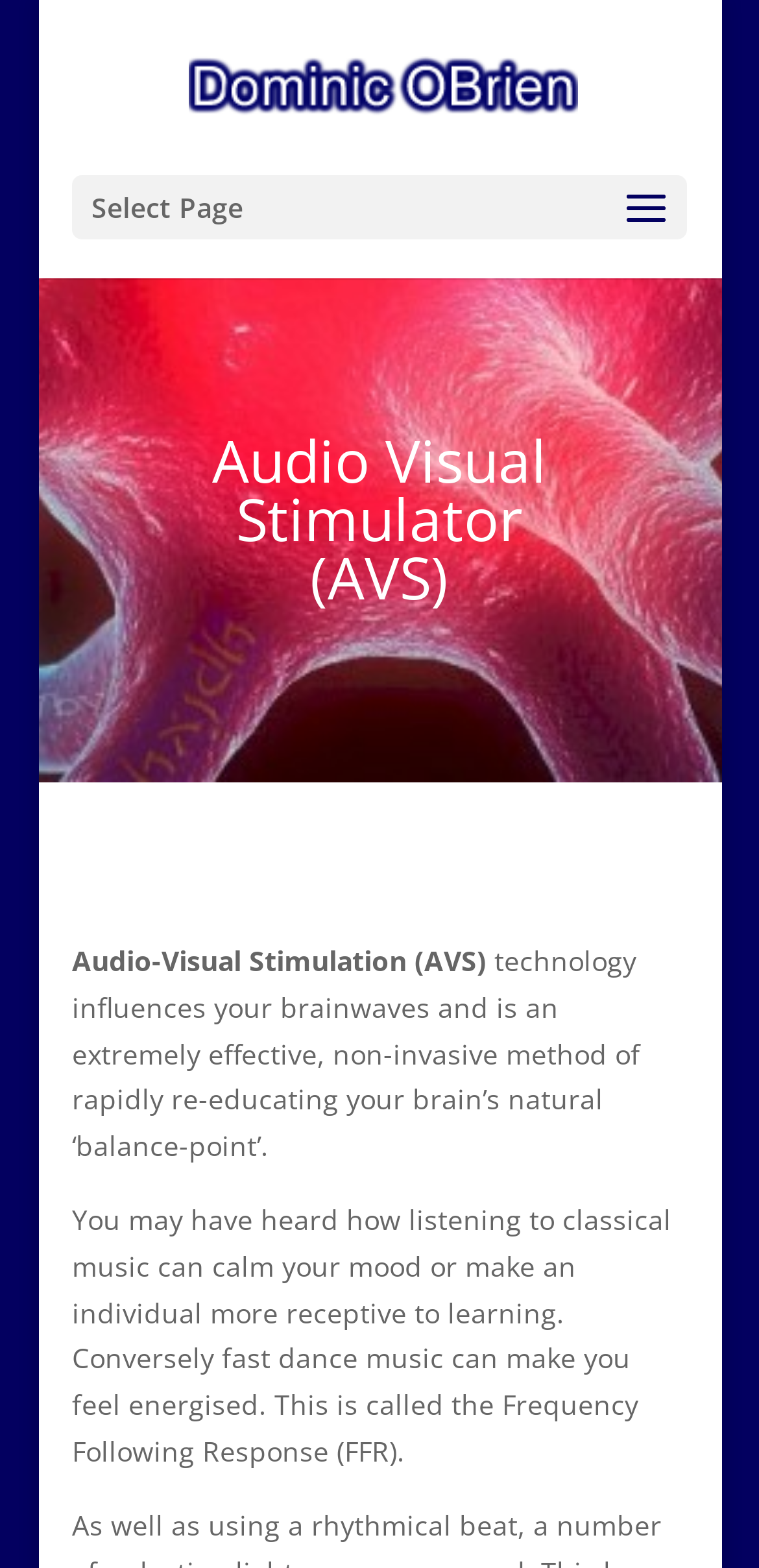What is the Frequency Following Response (FFR)? Based on the screenshot, please respond with a single word or phrase.

A response to music